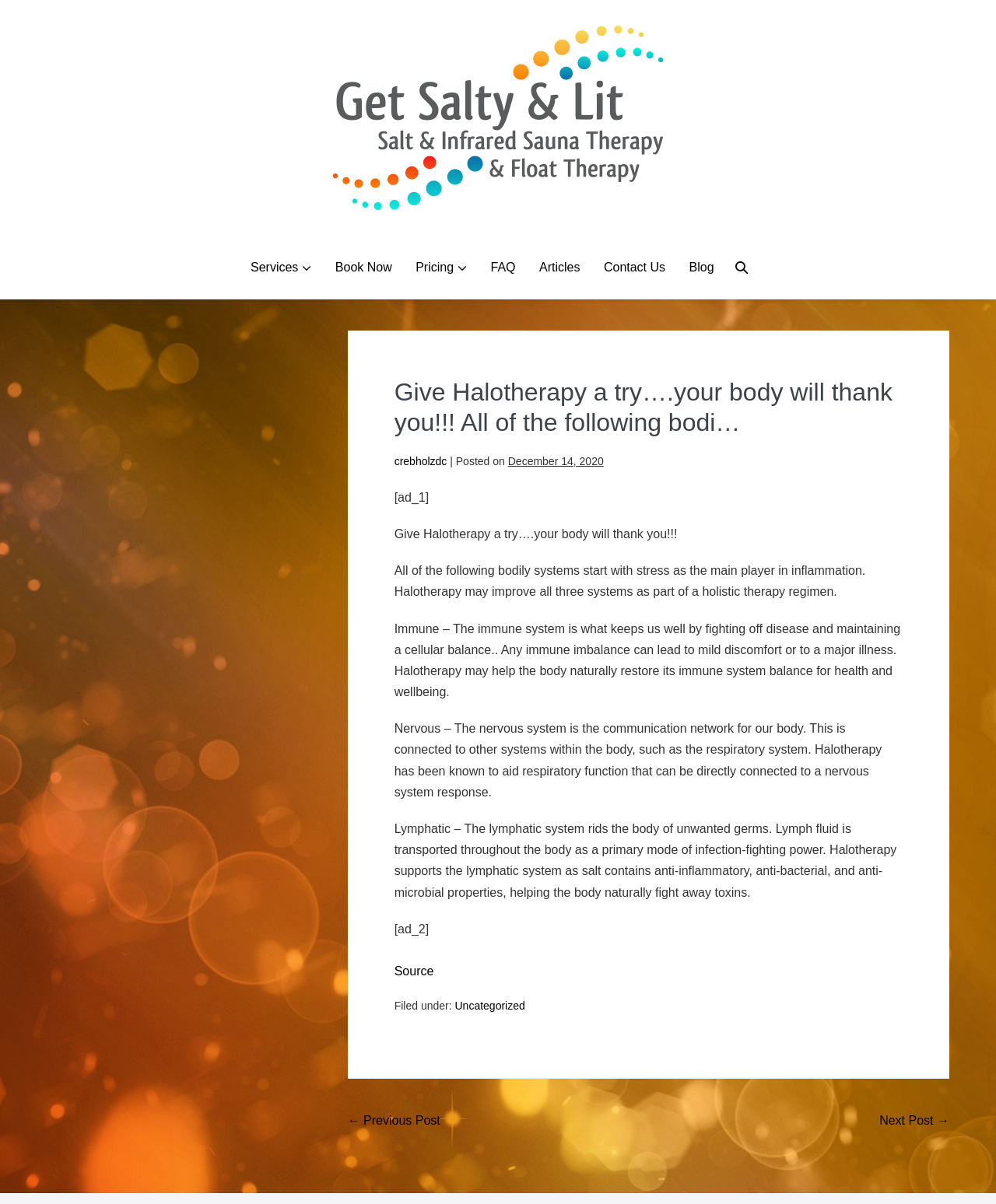How many systems does Halotherapy improve?
Using the information from the image, answer the question thoroughly.

According to the article, Halotherapy may improve three systems: the immune system, the nervous system, and the lymphatic system. This information can be found in the static text elements that describe the benefits of Halotherapy.